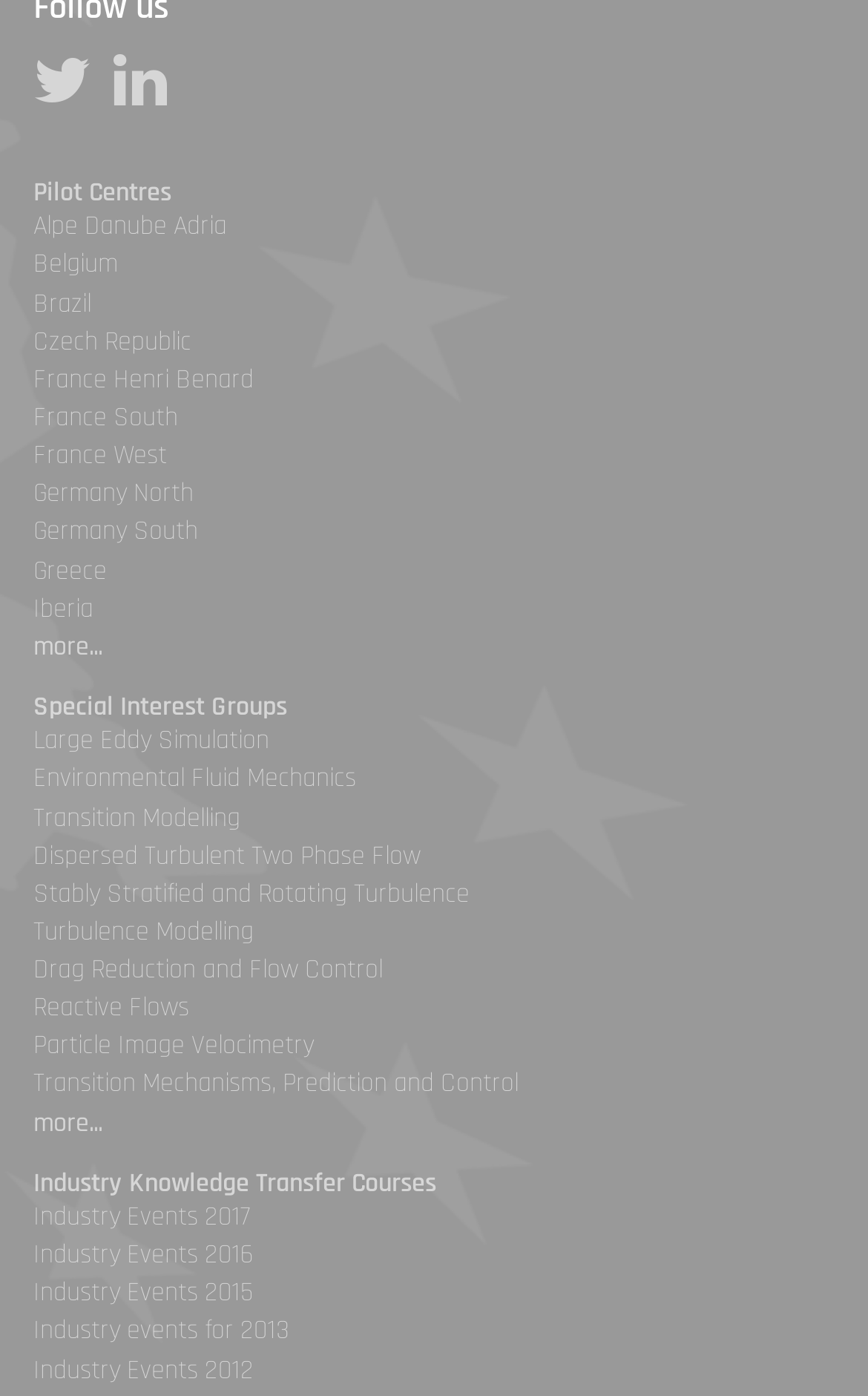What is the last Industry Knowledge Transfer Course listed?
Using the image as a reference, answer with just one word or a short phrase.

Industry Events 2012